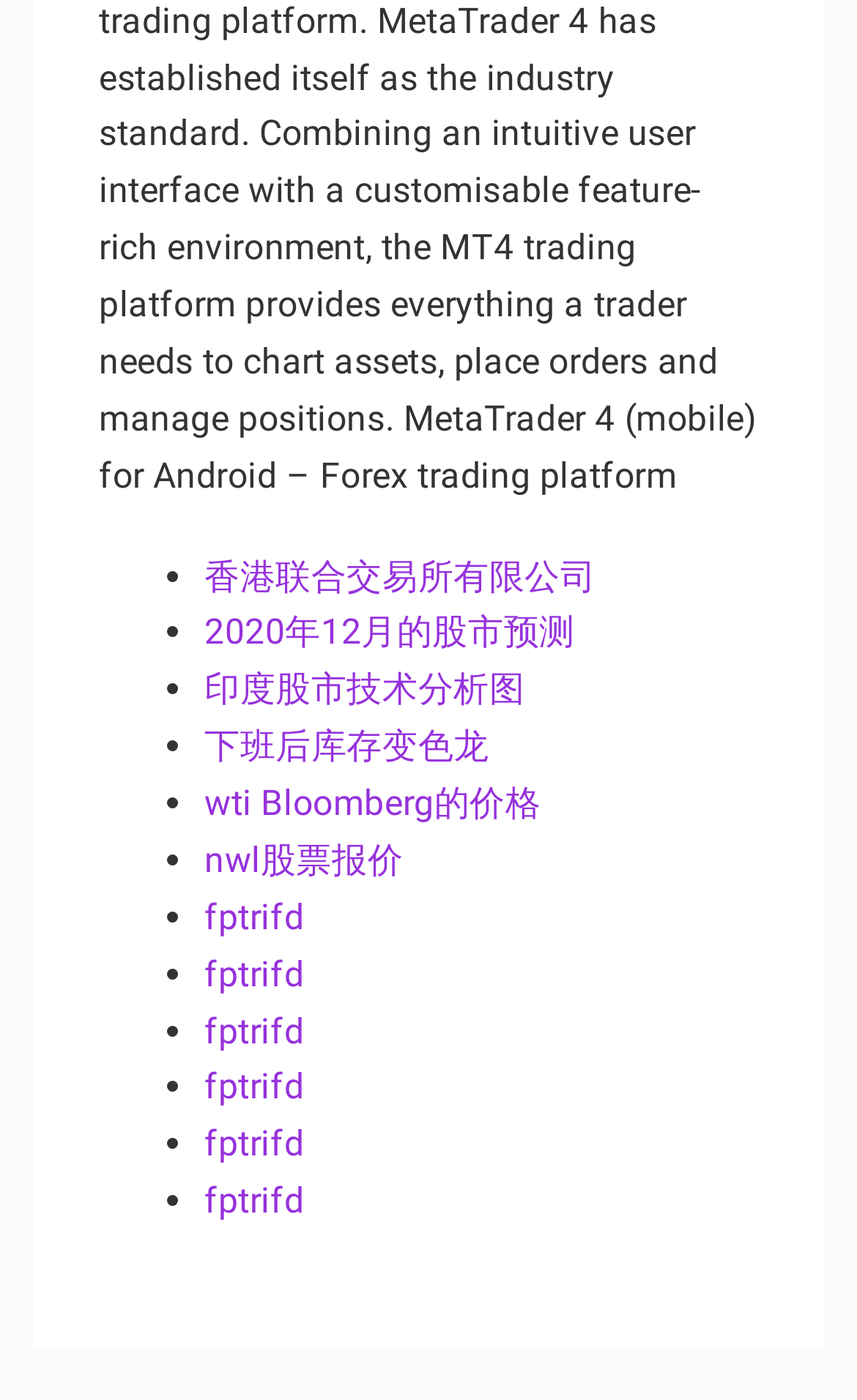Provide a short, one-word or phrase answer to the question below:
What is the text of the fifth link?

wti Bloomberg的价格